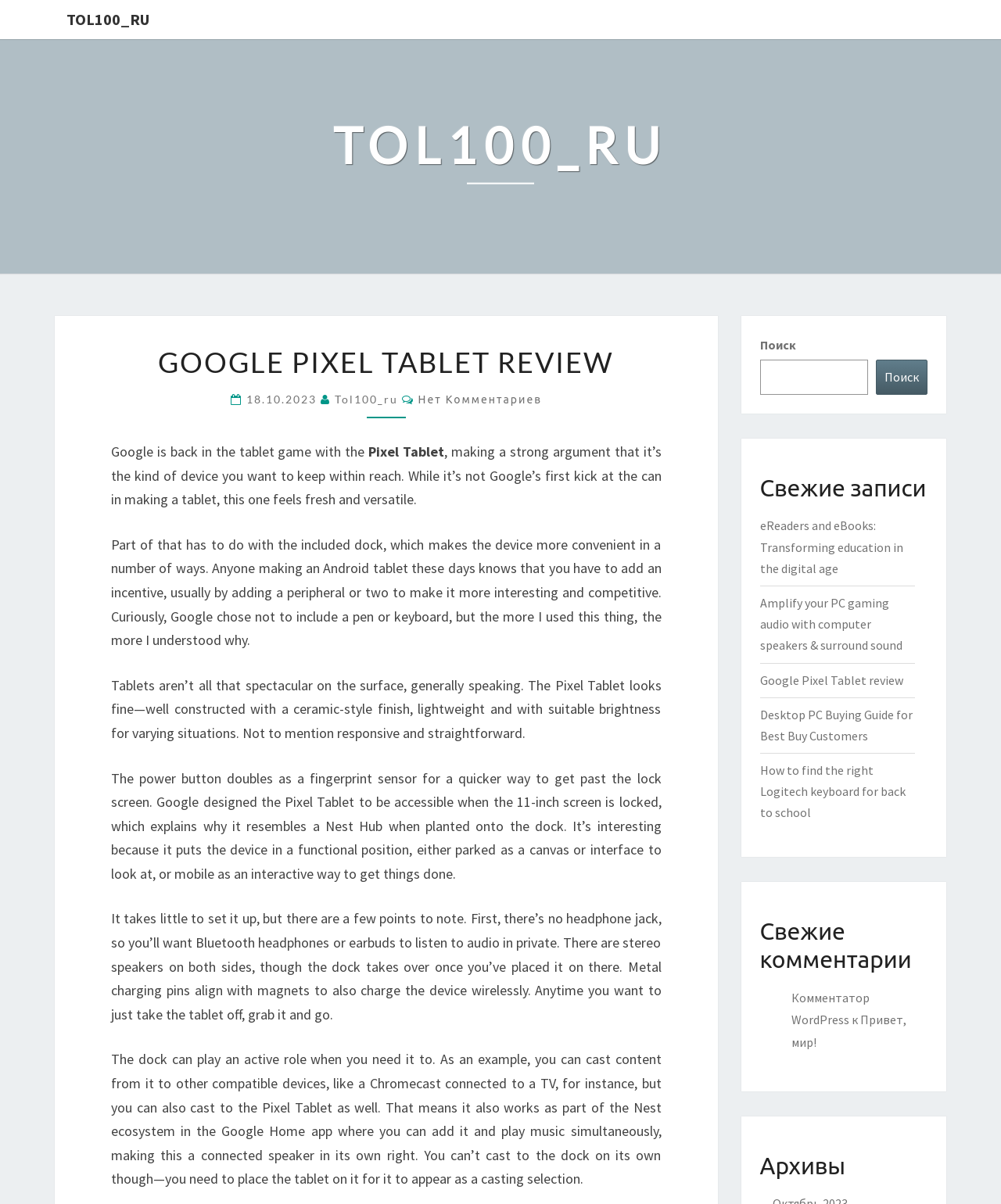Please identify the bounding box coordinates of the element I should click to complete this instruction: 'Click on the search button'. The coordinates should be given as four float numbers between 0 and 1, like this: [left, top, right, bottom].

[0.759, 0.299, 0.927, 0.328]